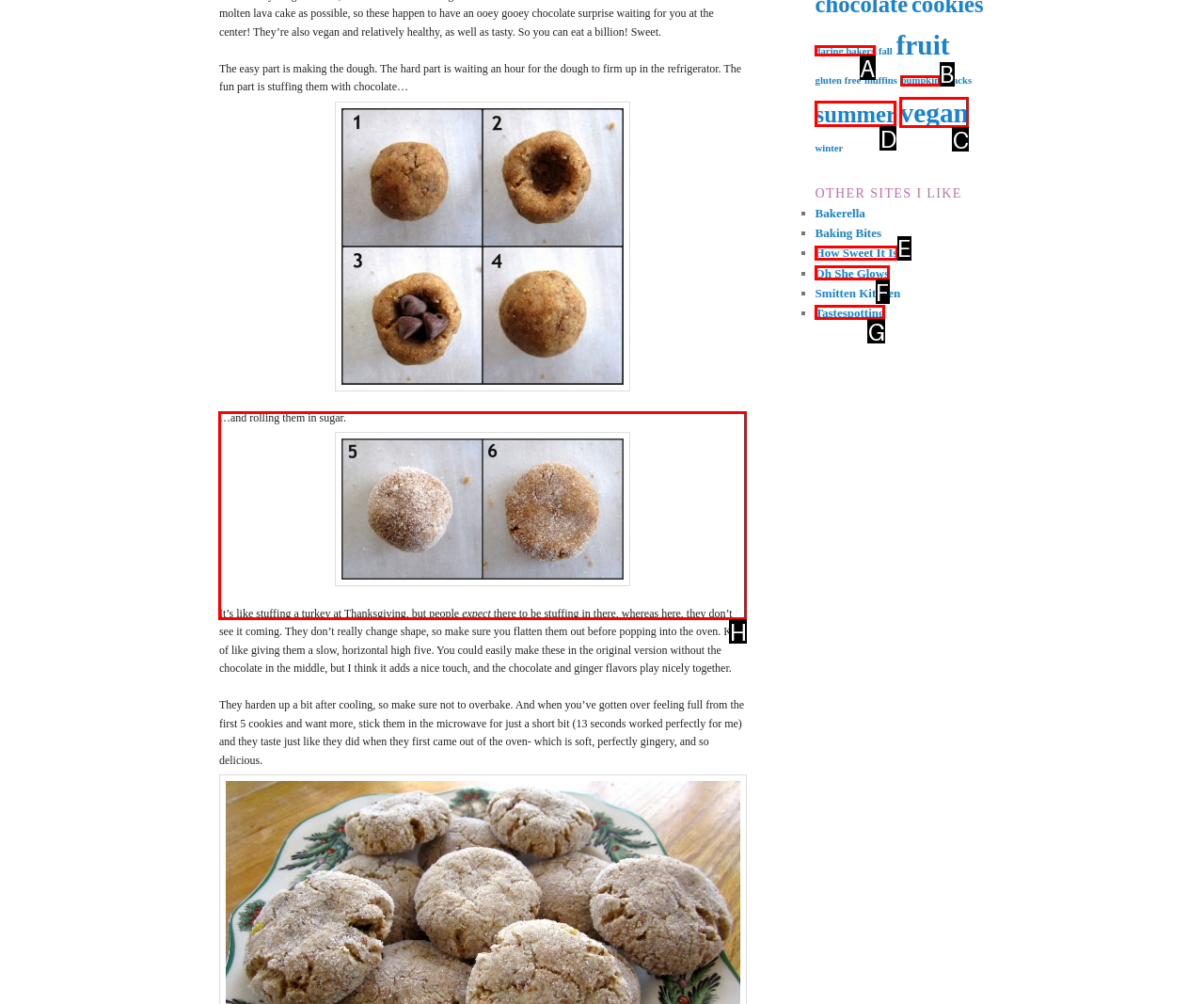Find the HTML element that suits the description: Oh She Glows
Indicate your answer with the letter of the matching option from the choices provided.

F